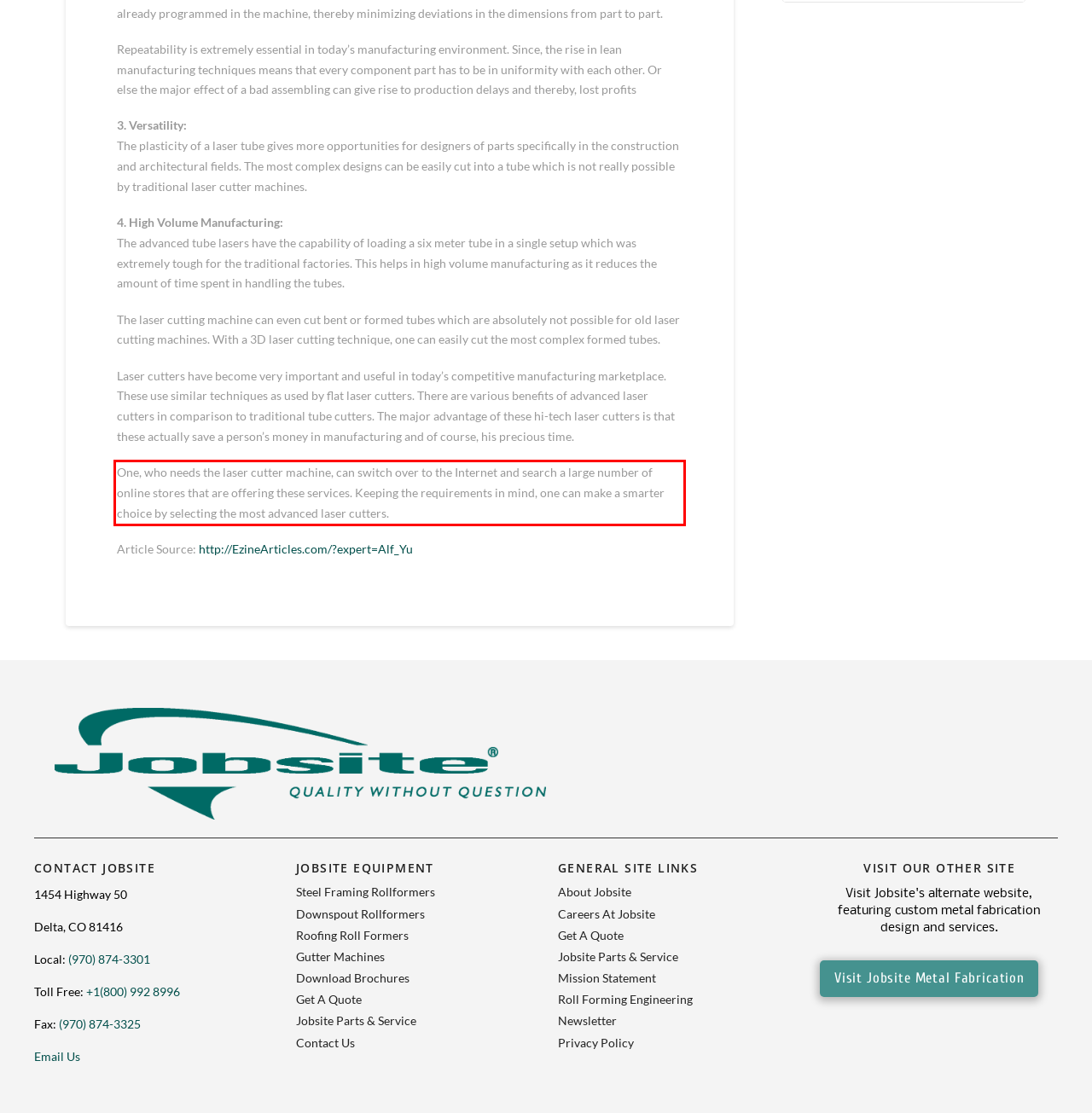Please recognize and transcribe the text located inside the red bounding box in the webpage image.

One, who needs the laser cutter machine, can switch over to the Internet and search a large number of online stores that are offering these services. Keeping the requirements in mind, one can make a smarter choice by selecting the most advanced laser cutters.